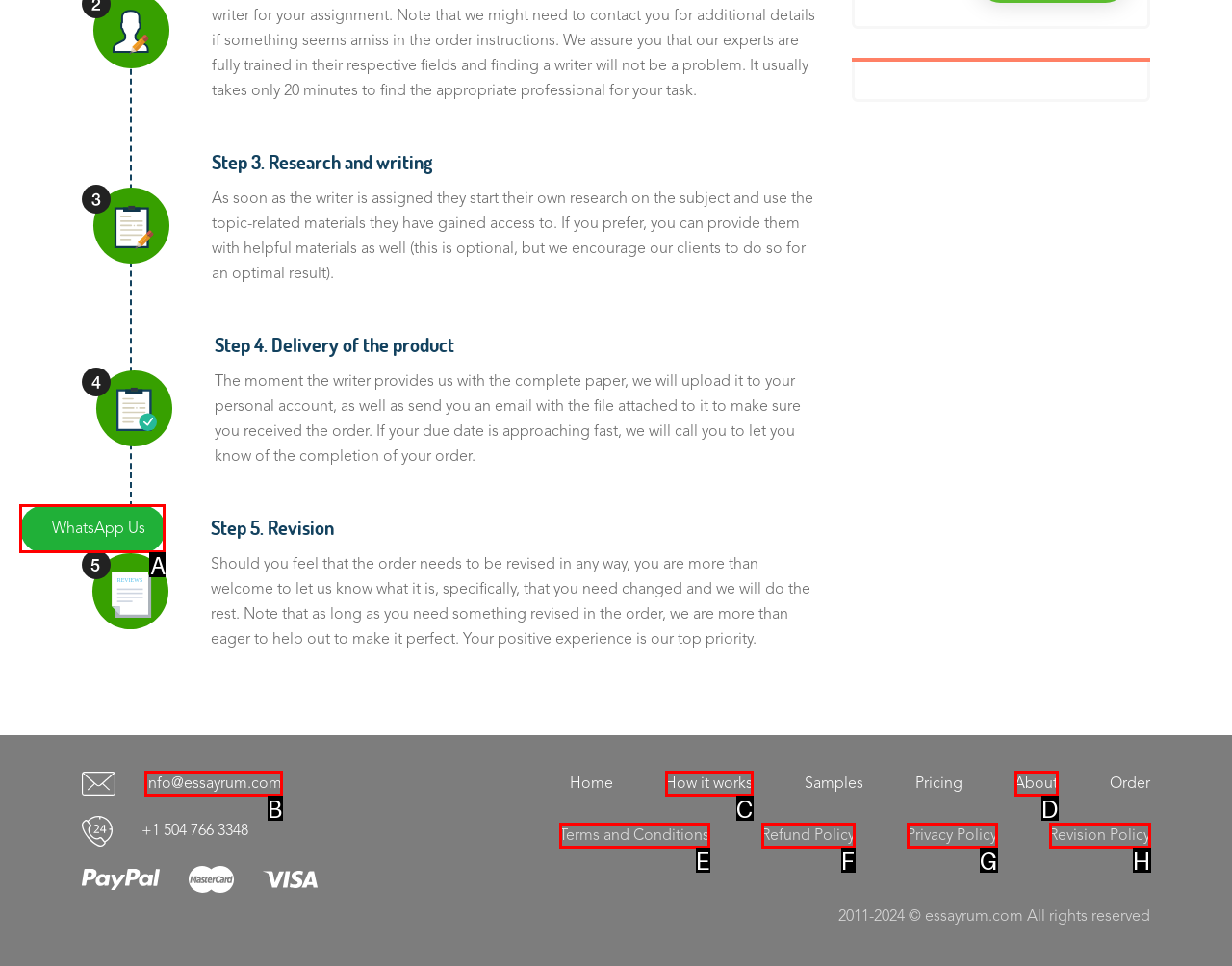Based on the description: info@essayrum.com, select the HTML element that fits best. Provide the letter of the matching option.

B